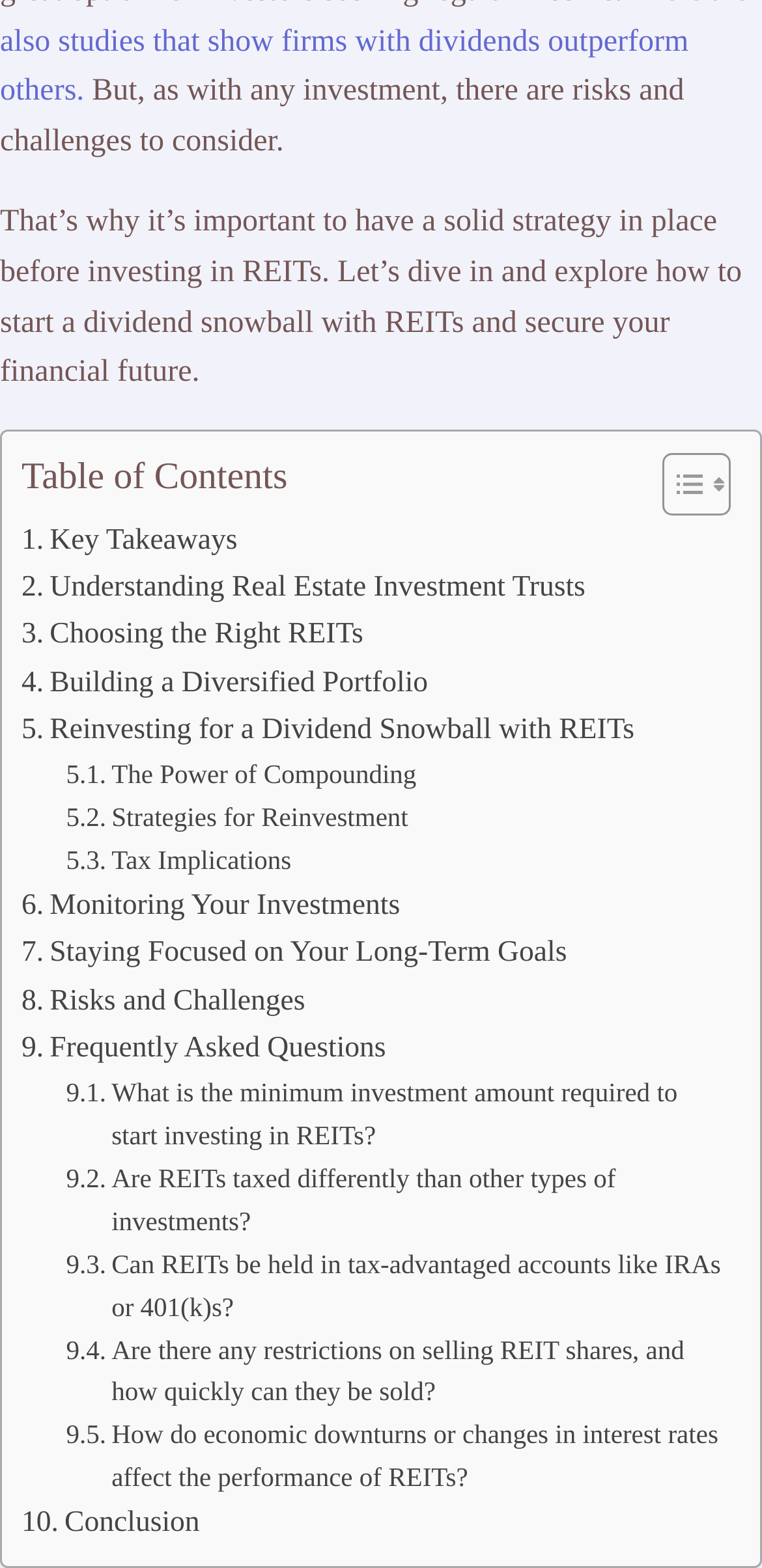What is the purpose of the 'Toggle Table of Content' link?
Using the visual information, respond with a single word or phrase.

To show or hide the table of contents